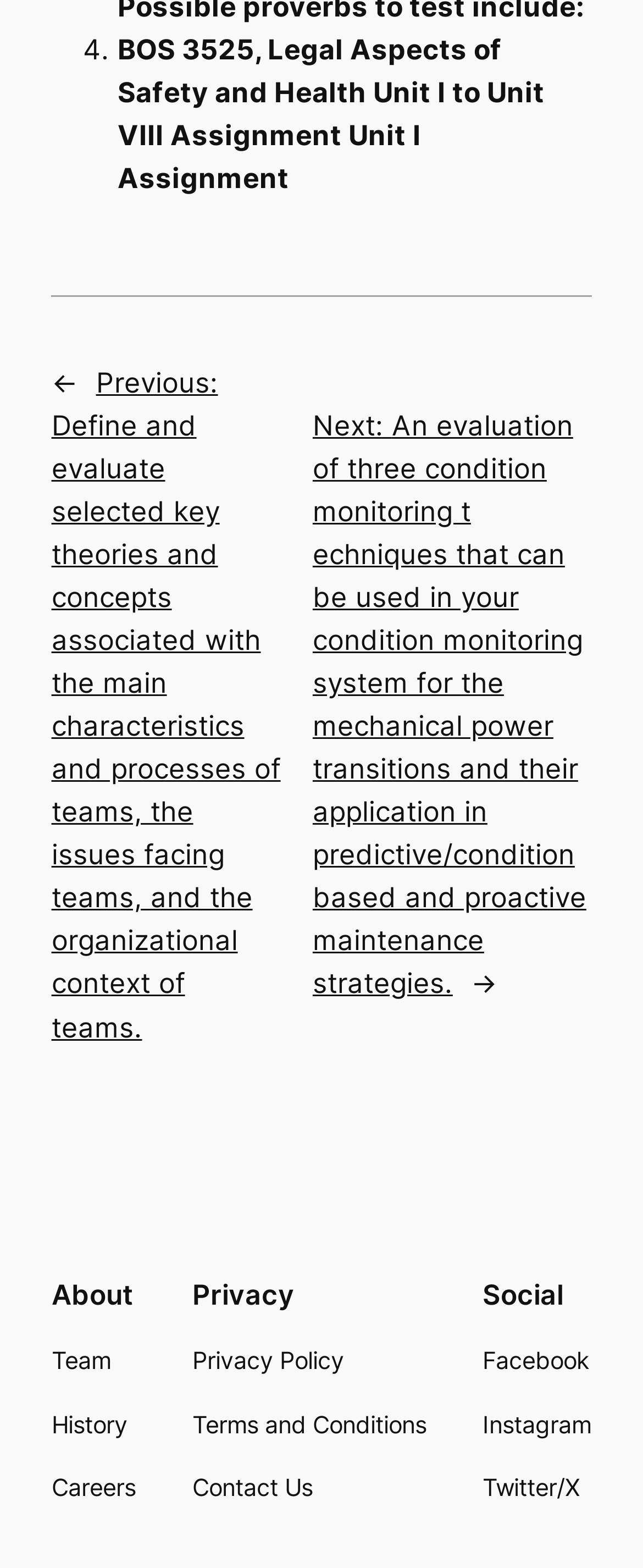Pinpoint the bounding box coordinates of the clickable area necessary to execute the following instruction: "Read privacy policy". The coordinates should be given as four float numbers between 0 and 1, namely [left, top, right, bottom].

[0.299, 0.857, 0.535, 0.88]